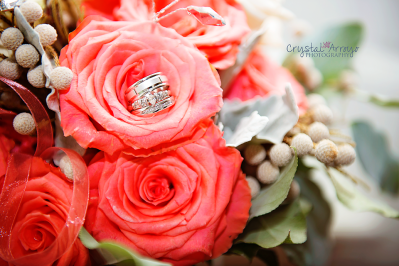Give a thorough caption for the picture.

This stunning image captures a close-up of two wedding rings elegantly resting atop a bouquet of vibrant coral roses. The intricate details of the rings, particularly the sparkling diamond, add a touch of romance and celebration to the scene. Surrounding the roses, delicate accents of soft greenery and textured berries enhance the bouquet's beauty, creating a lush and inviting arrangement. The soft lighting highlights the richness of the coral hues, making it a perfect representation of love and commitment in the context of a wedding. The photograph is framed by a subtle watermark, indicating the work of Crystal Array Photography, capturing a cherished moment from the Beams/Clark wedding.